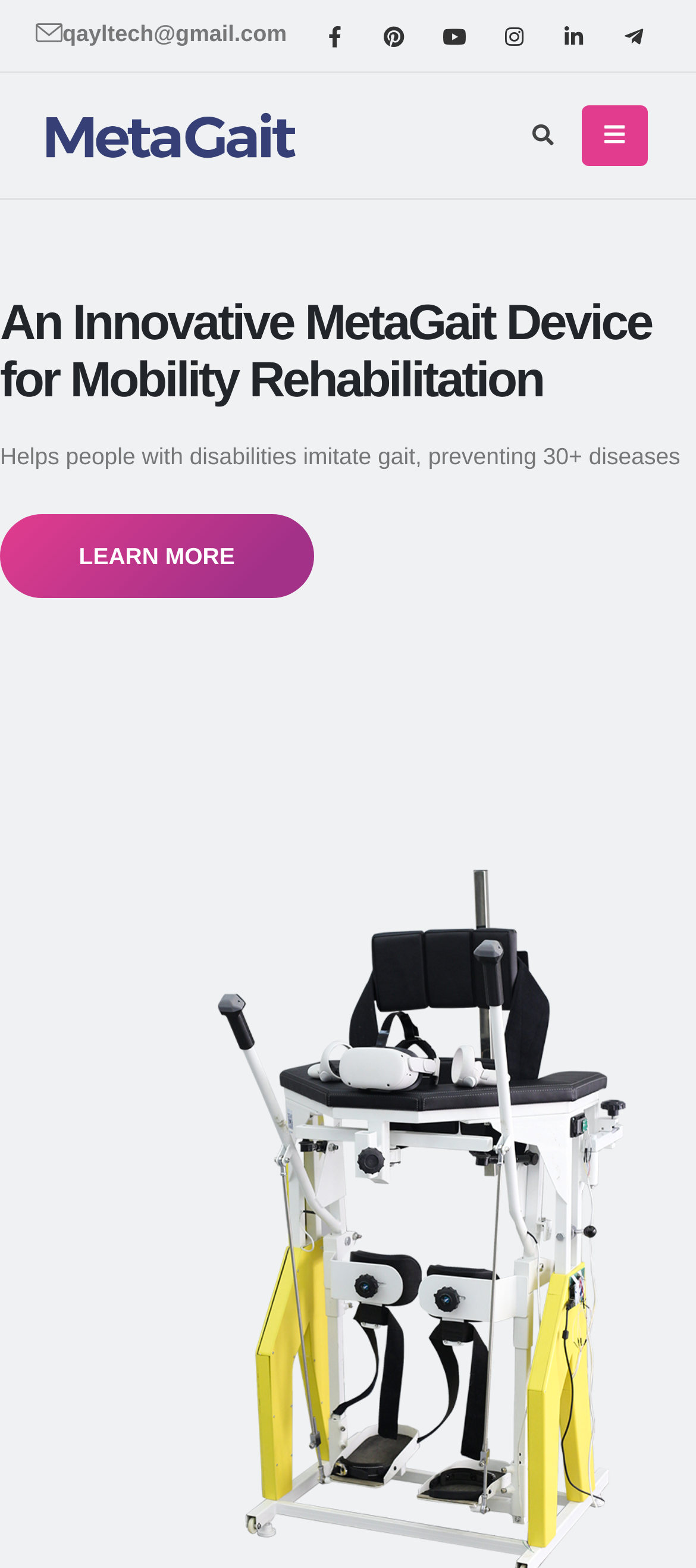Can you show the bounding box coordinates of the region to click on to complete the task described in the instruction: "learn more"?

[0.113, 0.346, 0.337, 0.363]